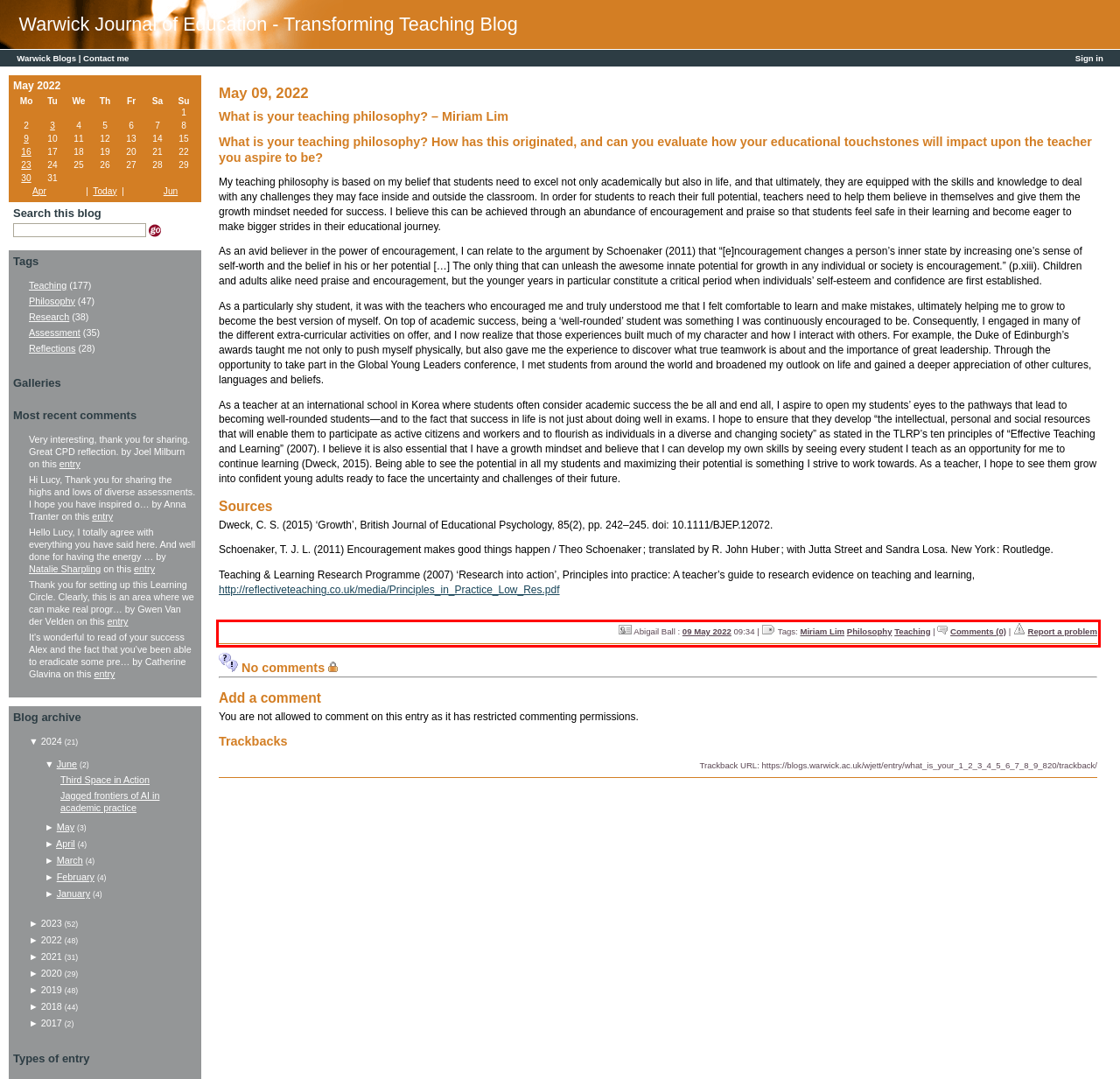Within the provided webpage screenshot, find the red rectangle bounding box and perform OCR to obtain the text content.

Abigail Ball : 09 May 2022 09:34 | Tags: Miriam Lim Philosophy Teaching | Comments (0) | Report a problem